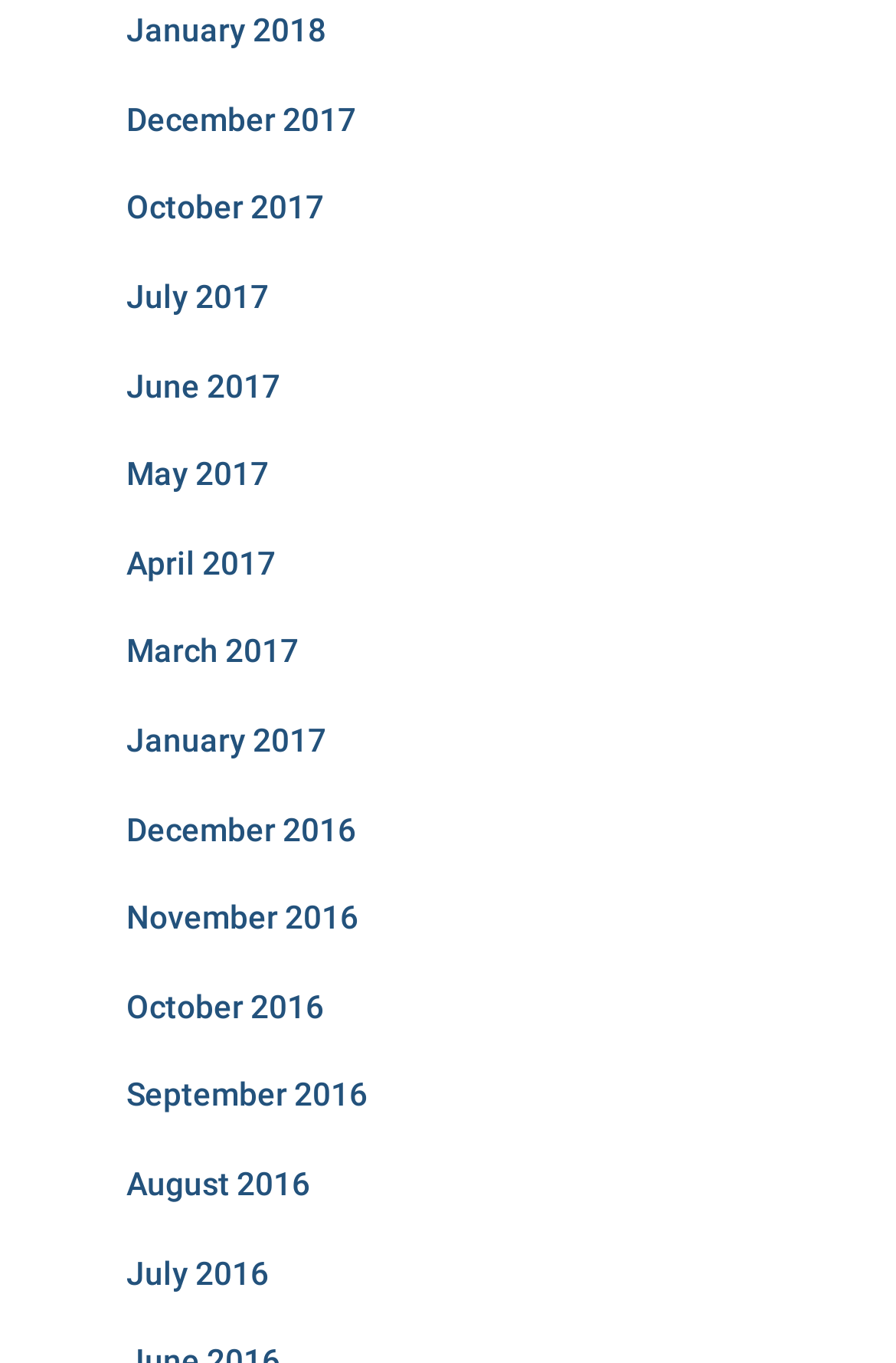What is the latest month listed in 2018?
Look at the image and respond to the question as thoroughly as possible.

I looked at the list of links and found that the latest month listed in 2018 is January, which is the first link from the top.